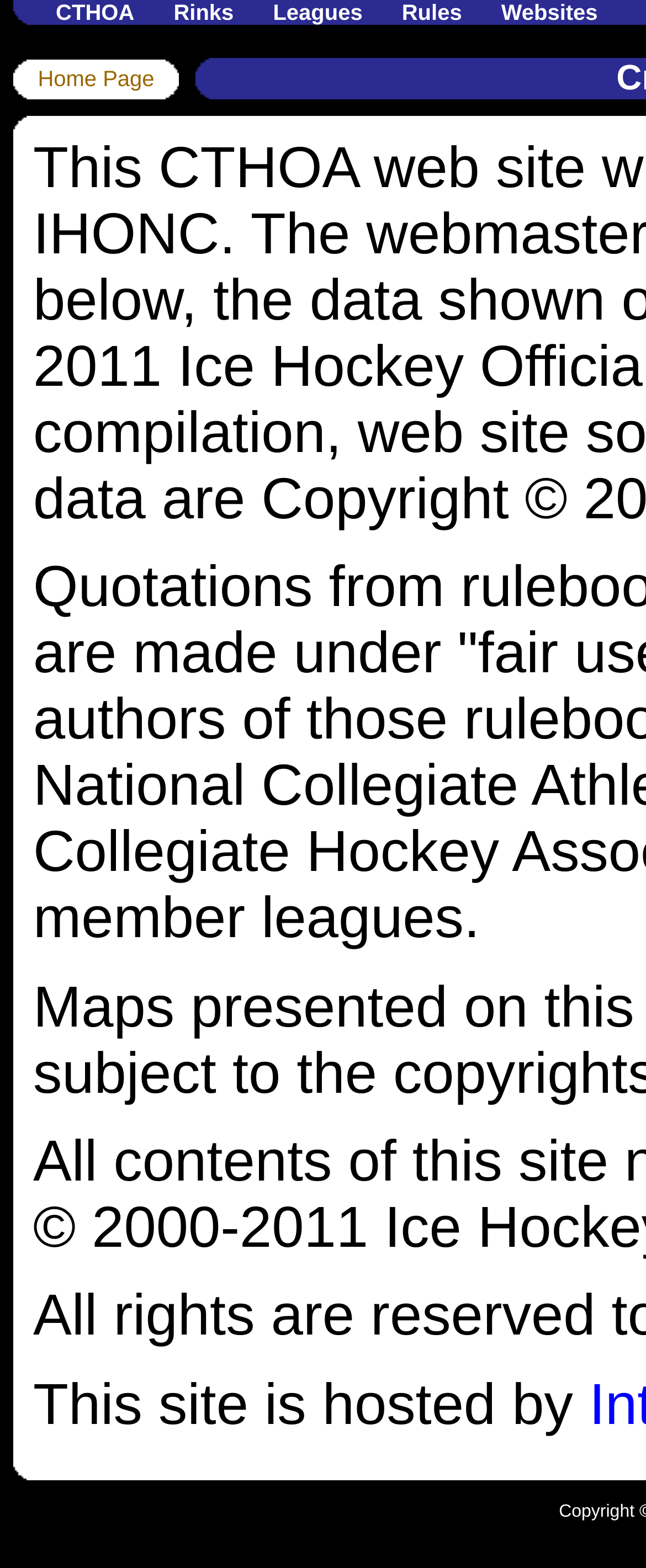Answer the following query concisely with a single word or phrase:
What is the first link in the table?

CTHOA